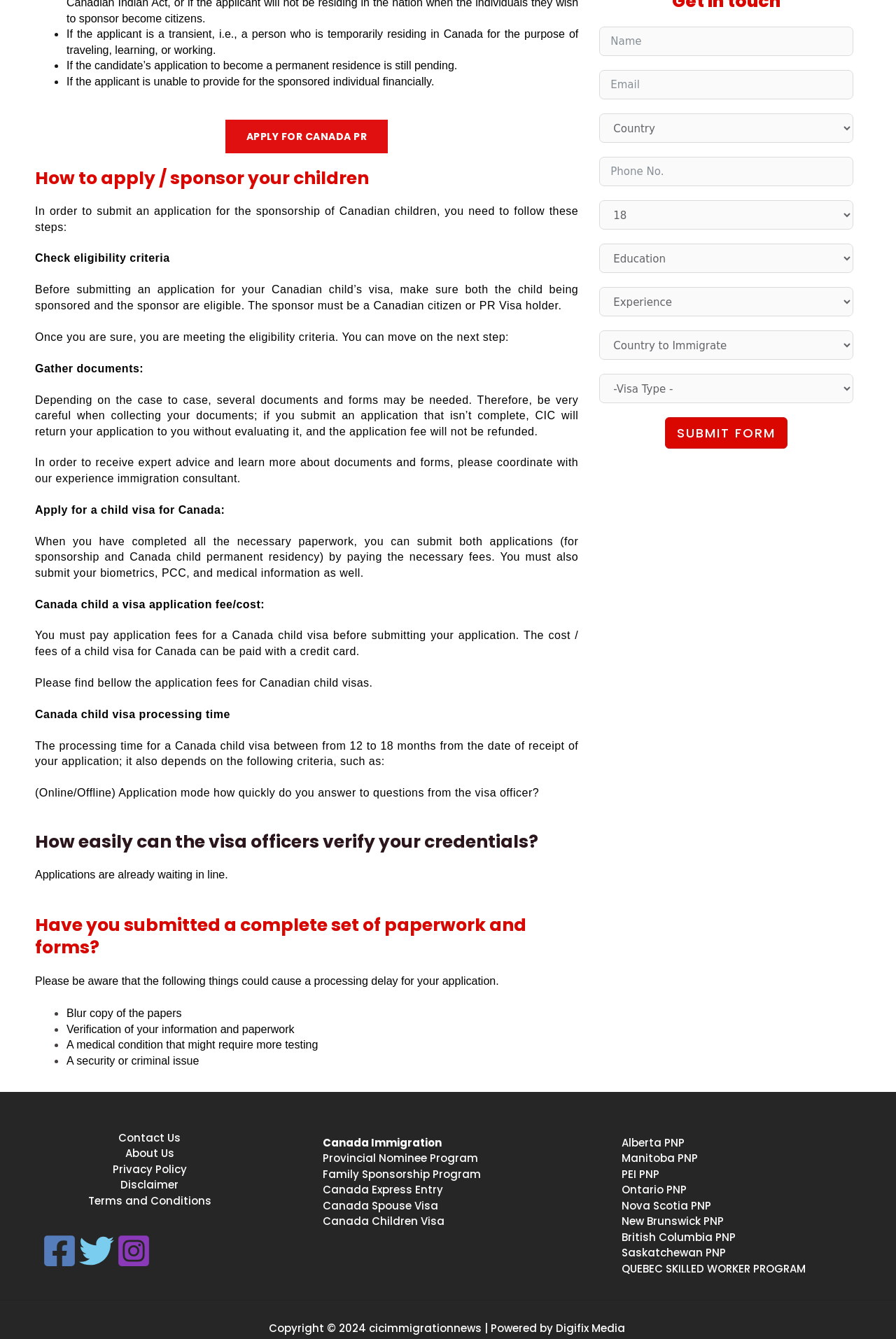Please determine the bounding box coordinates of the element's region to click in order to carry out the following instruction: "Fill in the 'Name' textbox". The coordinates should be four float numbers between 0 and 1, i.e., [left, top, right, bottom].

[0.669, 0.02, 0.953, 0.042]